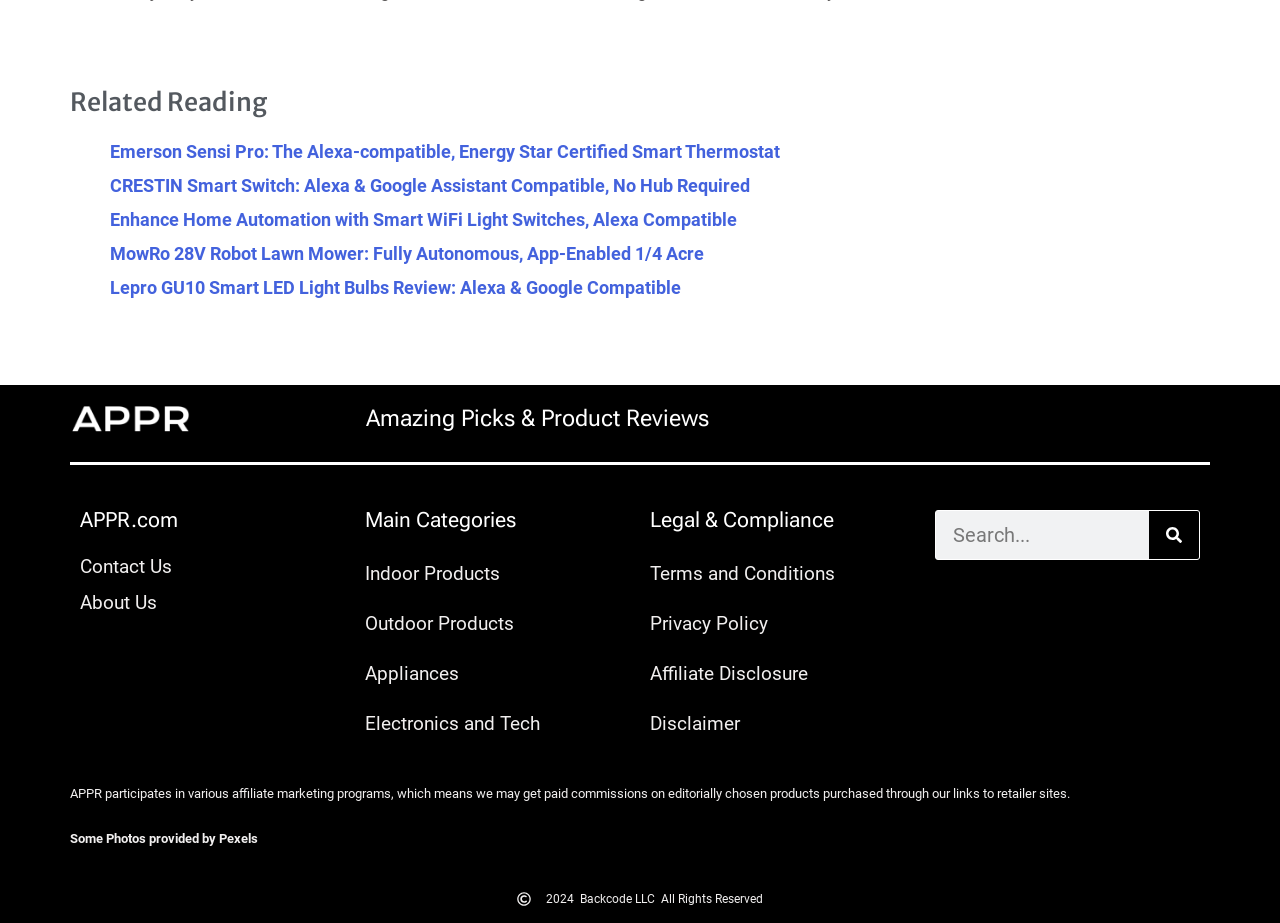Extract the bounding box coordinates of the UI element described: "Disclaimer". Provide the coordinates in the format [left, top, right, bottom] with values ranging from 0 to 1.

[0.508, 0.763, 0.715, 0.806]